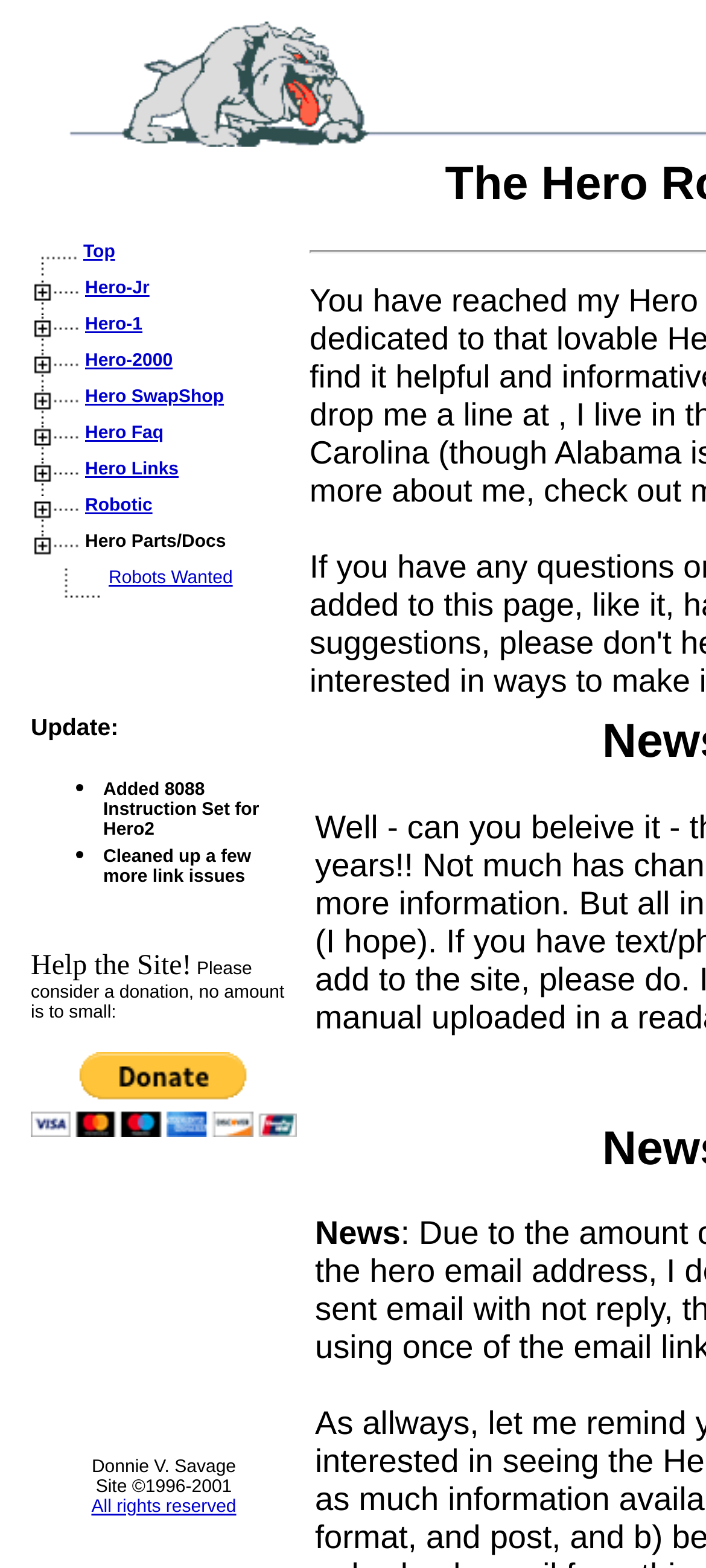Please find the bounding box coordinates in the format (top-left x, top-left y, bottom-right x, bottom-right y) for the given element description. Ensure the coordinates are floating point numbers between 0 and 1. Description: All rights reserved

[0.129, 0.955, 0.335, 0.967]